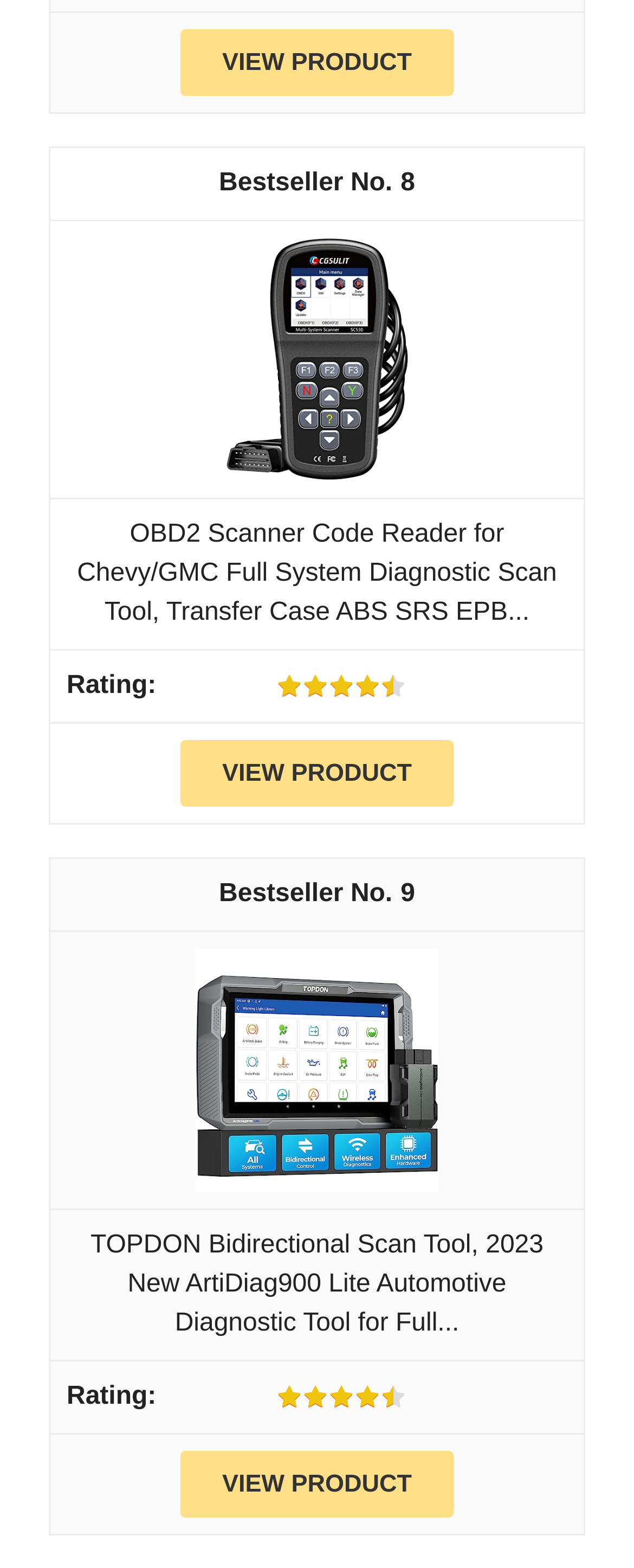From the webpage screenshot, predict the bounding box of the UI element that matches this description: "UCL Culture Blog »".

None